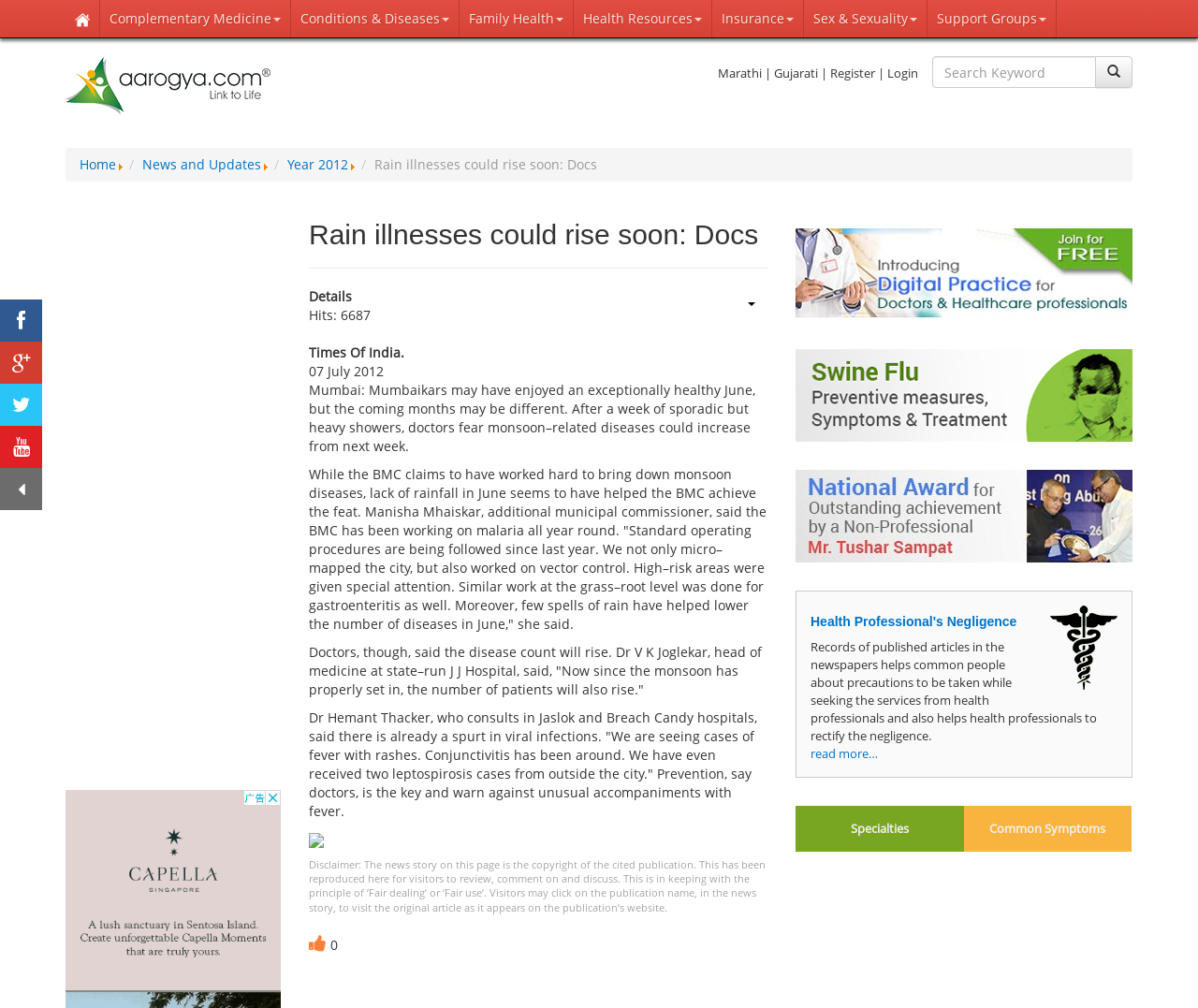What is the language option available on the website?
Using the image, provide a concise answer in one word or a short phrase.

Marathi and Gujarati